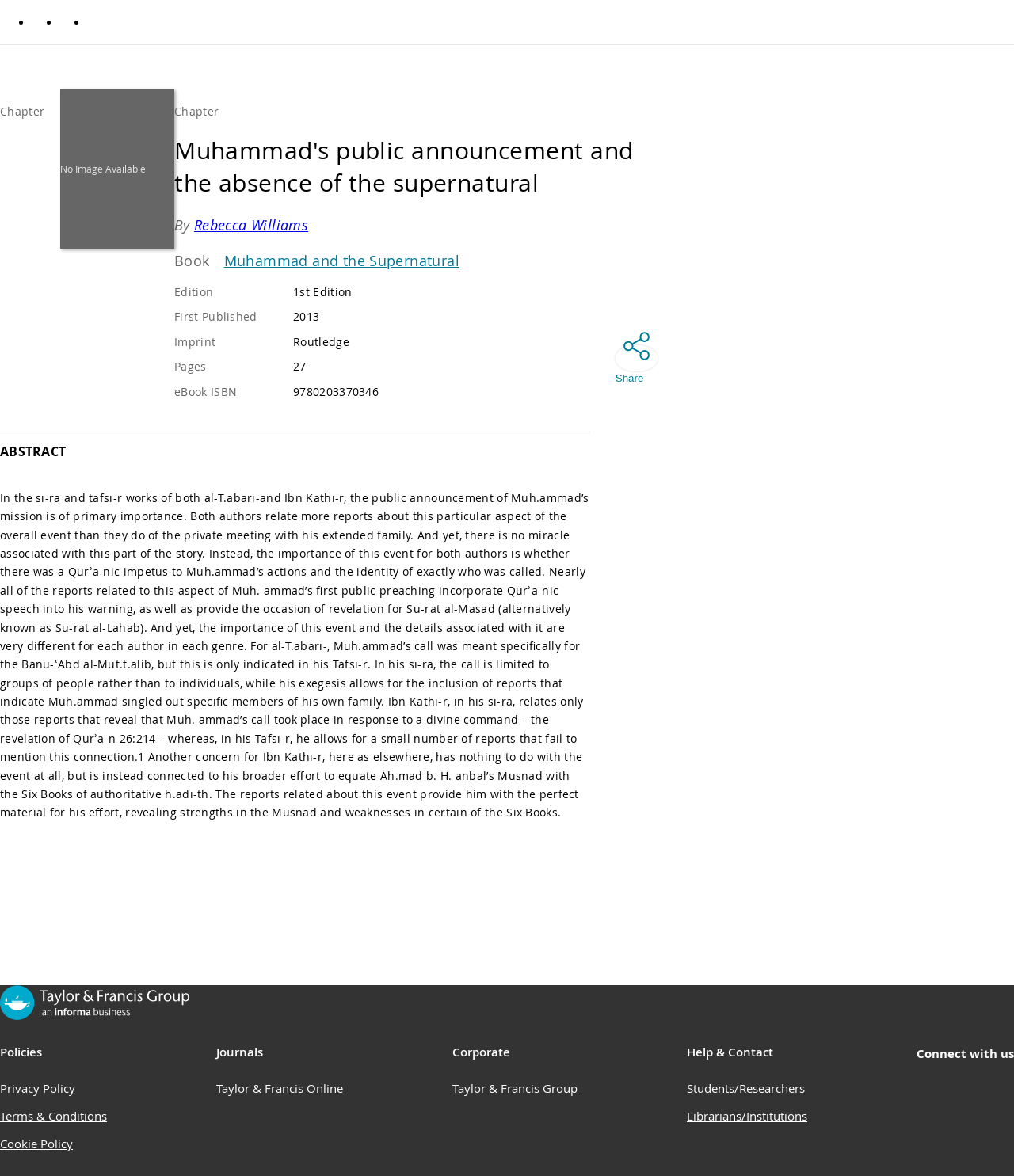Please reply to the following question with a single word or a short phrase:
What is the eBook ISBN of the book?

9780203370346